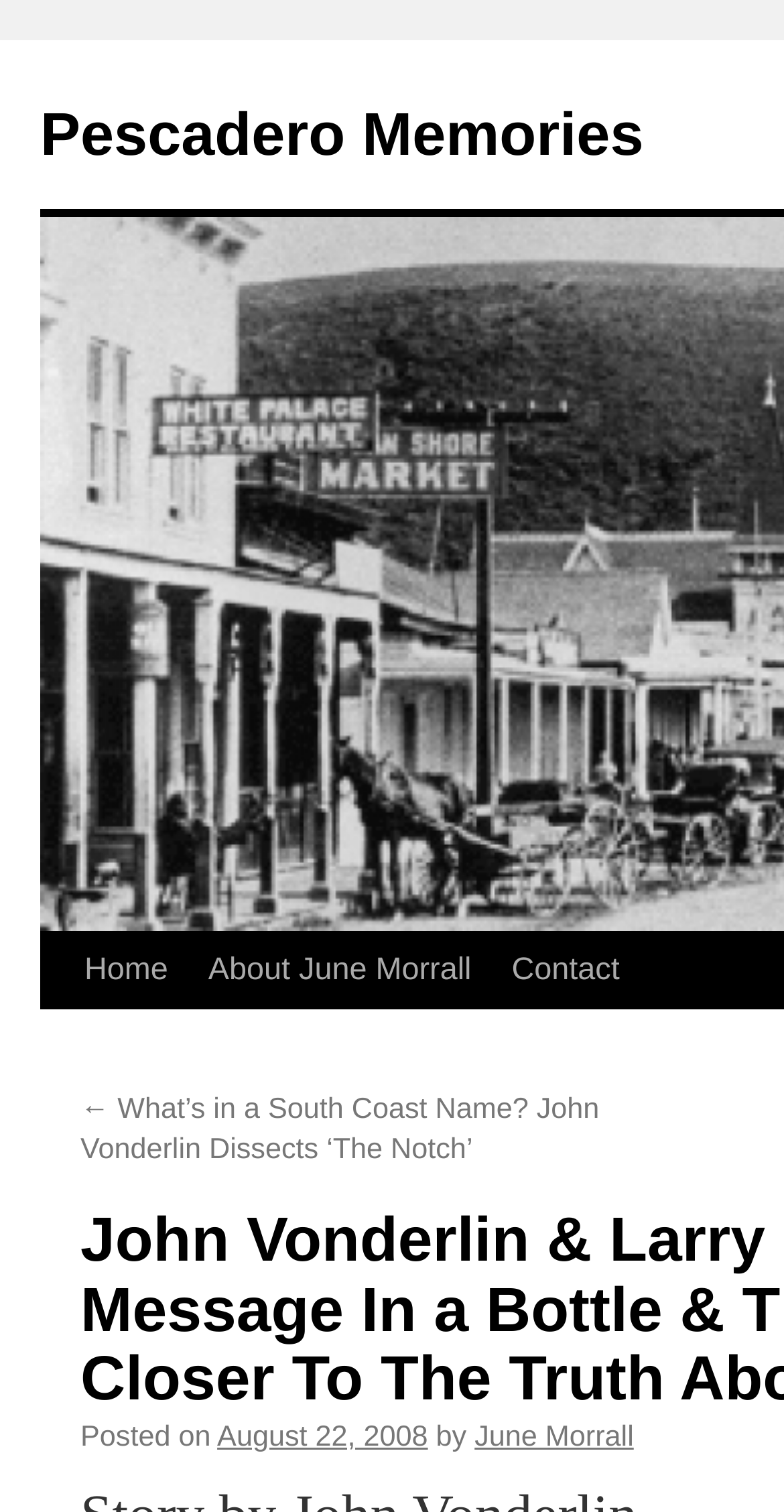Please answer the following question using a single word or phrase: 
How many main navigation links are there?

3